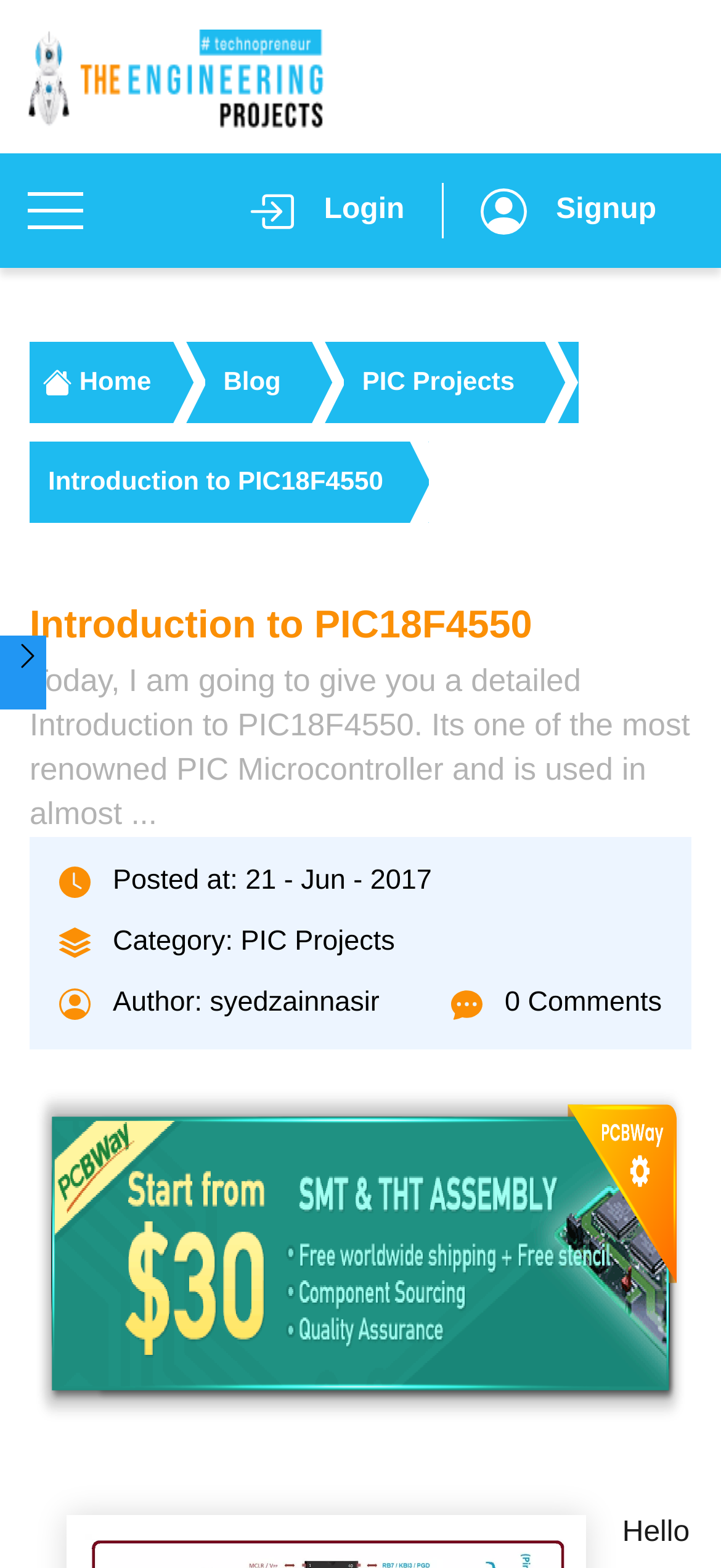Generate a detailed explanation of the webpage's features and information.

The webpage is an article titled "Introduction to PIC18F4550" and is part of a blog or website focused on engineering projects. At the top of the page, there are three links: "Login" and "Signup" on the right side, and an unnamed link on the left side. The "Login" and "Signup" links have accompanying images. Below these links, there is a navigation breadcrumb section that lists the page's location within the website, with links to "Home", "Blog", "PIC Projects", and the current page.

The main content of the page is a header section that spans the width of the page, containing the title "Introduction to PIC18F4550" and a brief introduction to the PIC Microcontroller. Below the header, there is a section with several images and links, including a posted date, category, author, and a link to comments. The images are scattered throughout this section, with some accompanying links.

On the left side of the page, there is a small image, and at the bottom, there is a link to "PCBWay fabrication house" with an accompanying image that spans the width of the page. Overall, the page has a simple layout with a focus on the article's content, accompanied by various links and images.